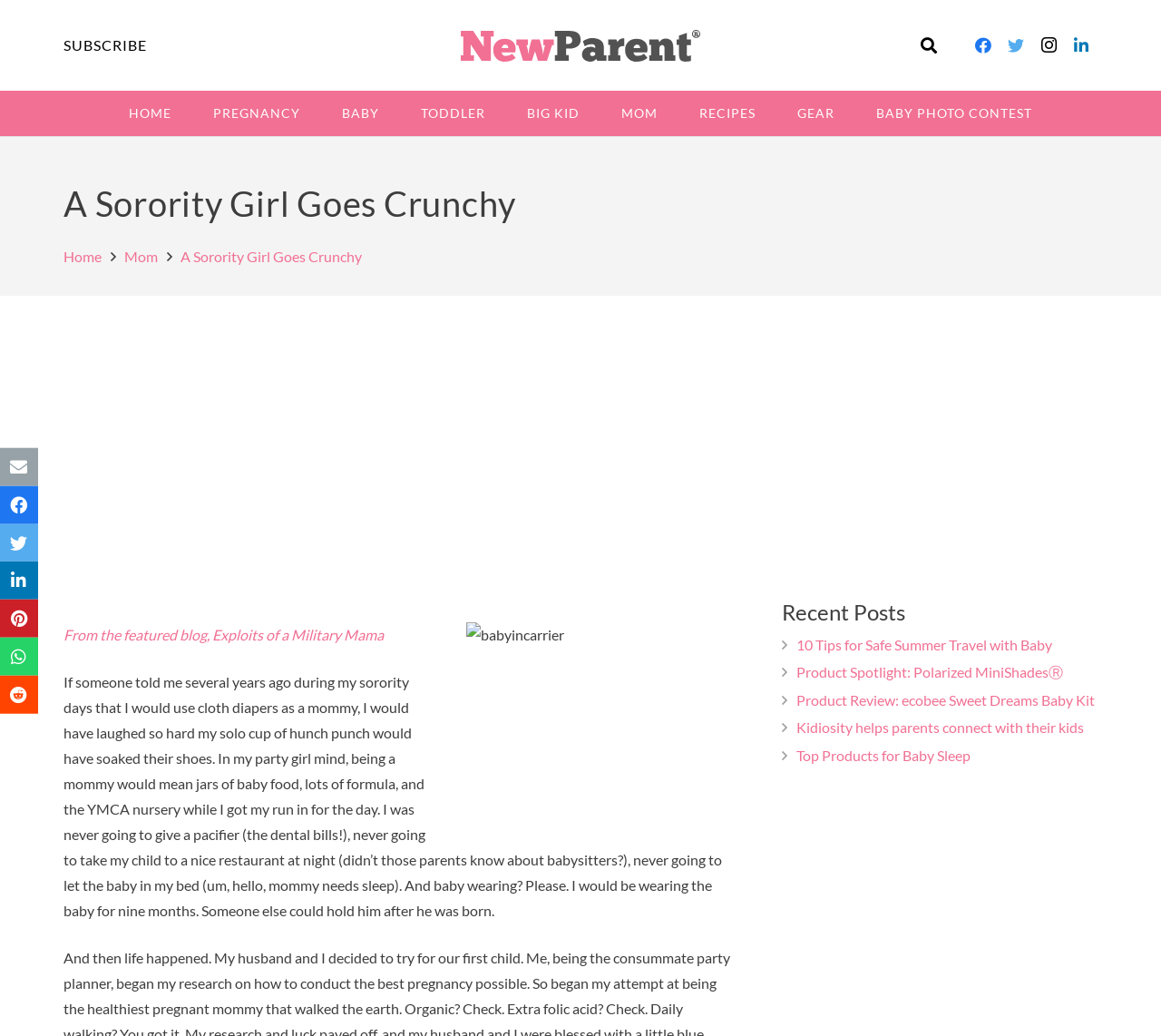What is the name of the blog?
Refer to the image and respond with a one-word or short-phrase answer.

A Sorority Girl Goes Crunchy